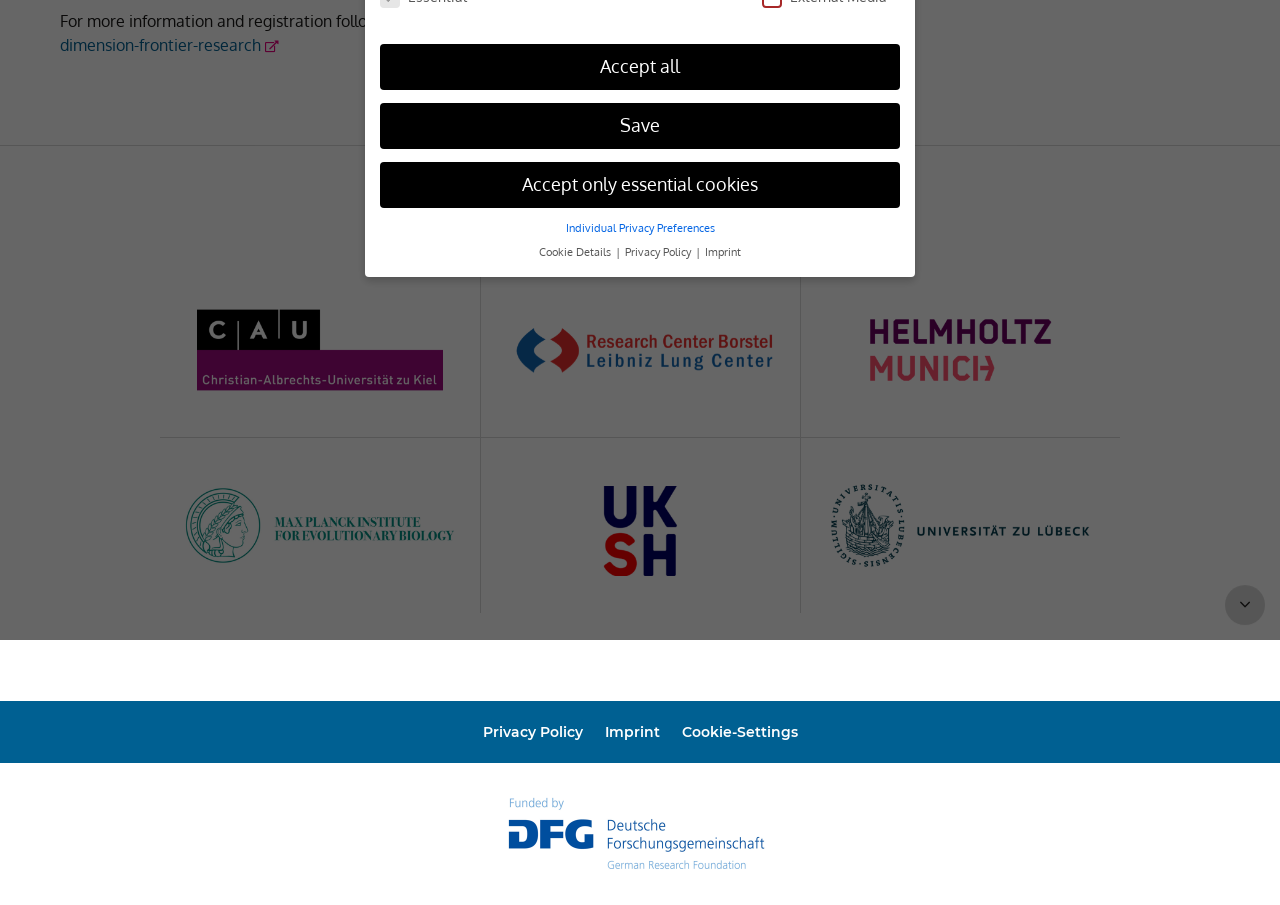For the element described, predict the bounding box coordinates as (top-left x, top-left y, bottom-right x, bottom-right y). All values should be between 0 and 1. Element description: parent_node: Universität zu Lübeck

[0.626, 0.653, 0.875, 0.675]